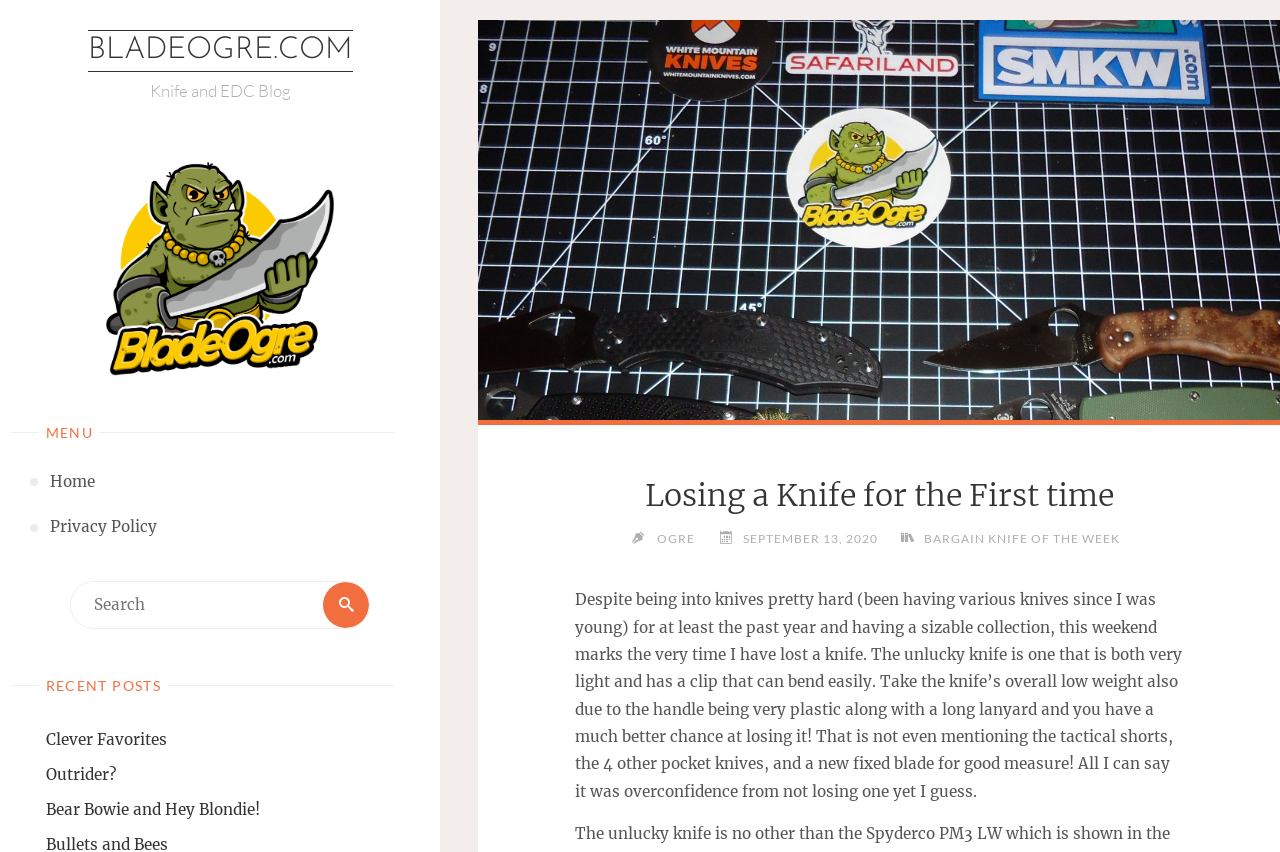Find the bounding box coordinates for the HTML element specified by: "parent_node: Search for: name="s" placeholder="Search"".

[0.055, 0.683, 0.288, 0.737]